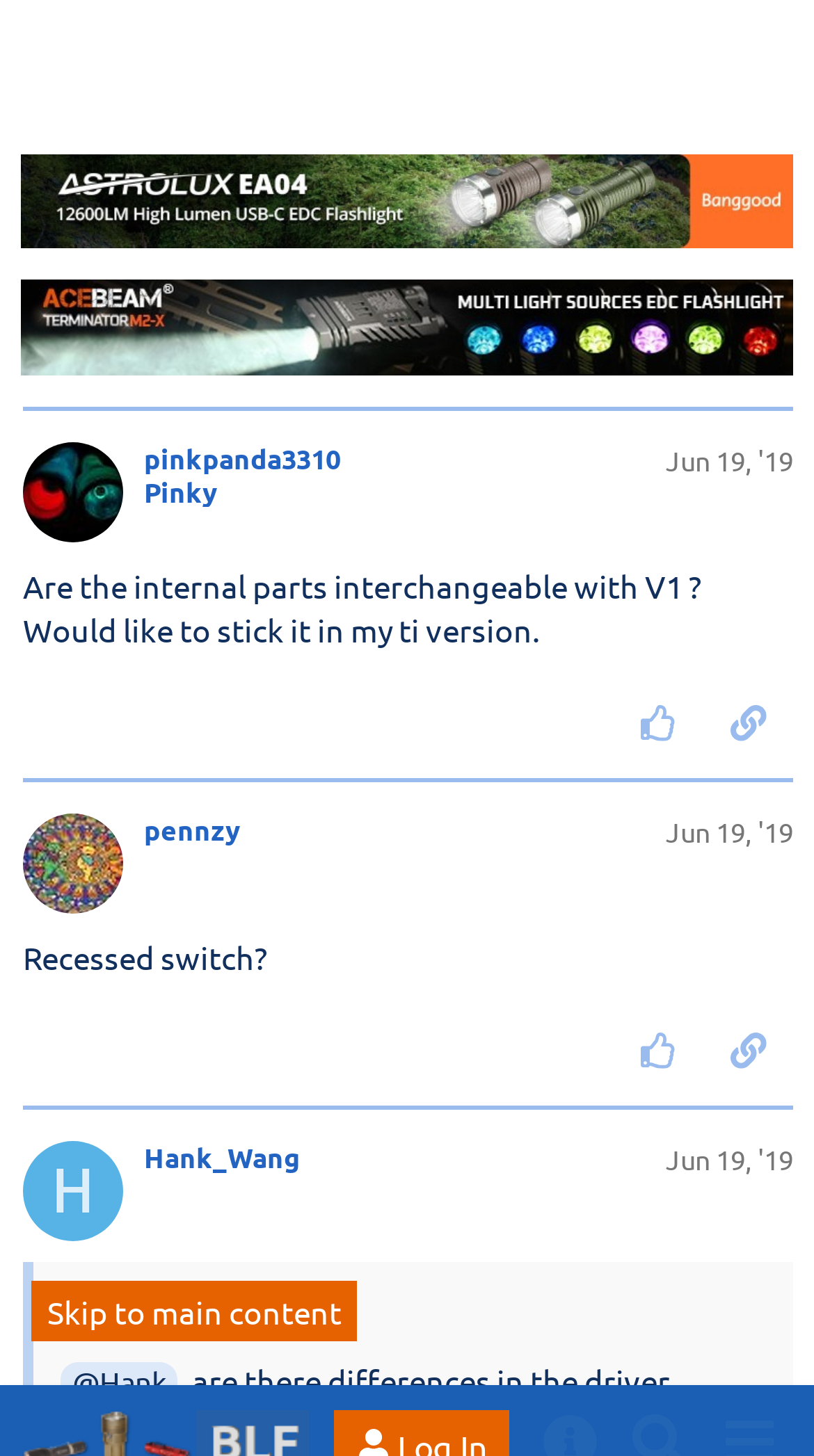Provide a comprehensive description of the webpage.

This webpage appears to be a forum discussion page on BudgetLightForum.com. At the top, there is a cookie consent dialog with a message about agreeing to the site's cookie and privacy policy, accompanied by "Learn more" and "OK, I agree" buttons.

Below the dialog, there is a header section with a link to the forum's homepage, a "Log In" button, a "Search" button, and a "menu" button. On the right side of the header, there is a "Back" button with an arrow icon.

The main content of the page is divided into several sections, each representing a post from a different user. The posts are numbered, with the latest post at the top. Each post includes the user's name, the date and time of the post, and the post's content. The content can be a short message or a longer paragraph.

There are several buttons and links within each post, including "thank this post" and "copy a link to this post to clipboard" buttons. Some posts also include links to the user's profile.

The webpage has a simple and clean layout, with a focus on the discussion content. There are no prominent images on the page, except for a small icon on the "Back" button.